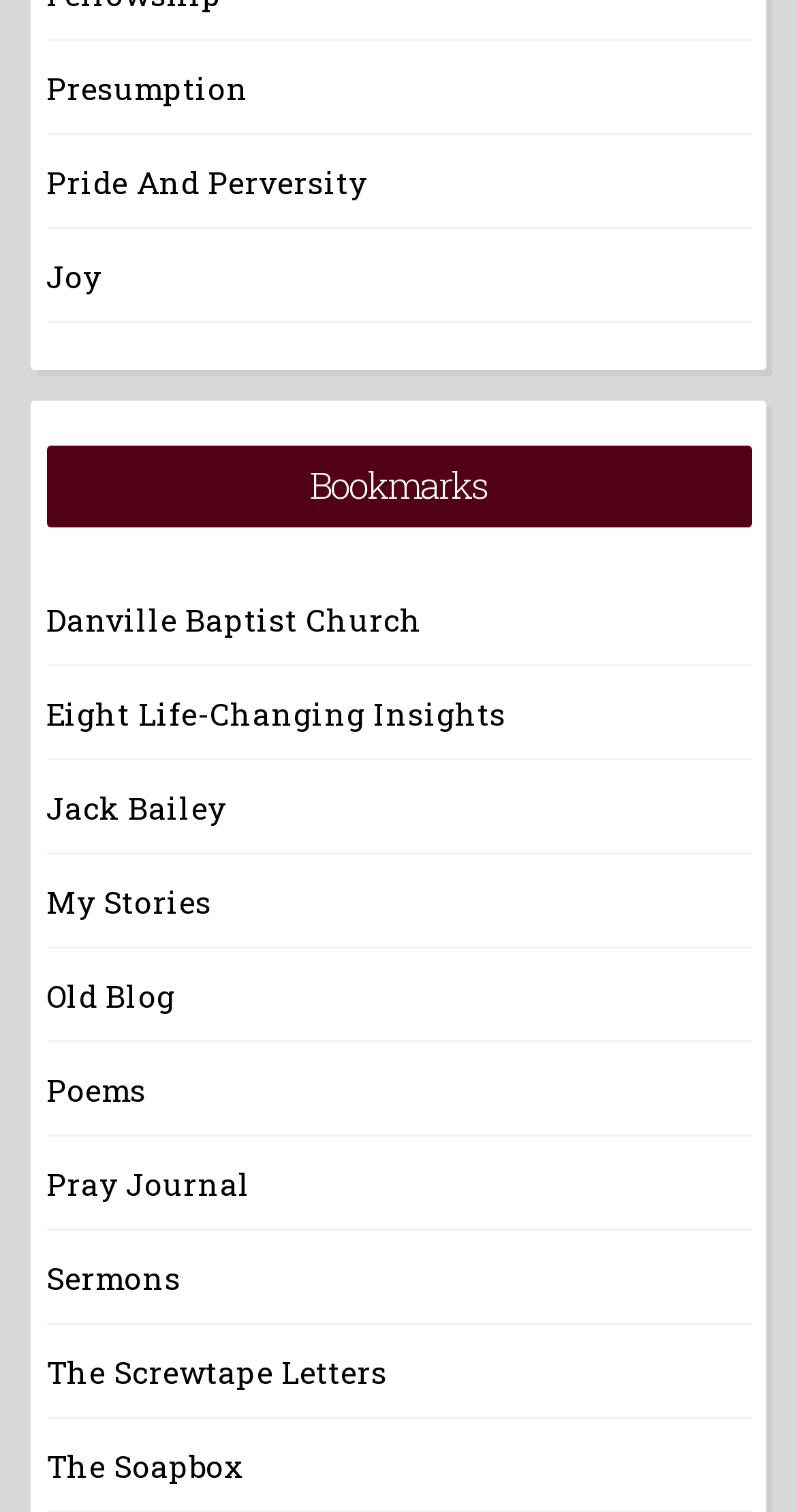Using the description "Joy", locate and provide the bounding box of the UI element.

[0.058, 0.169, 0.127, 0.196]